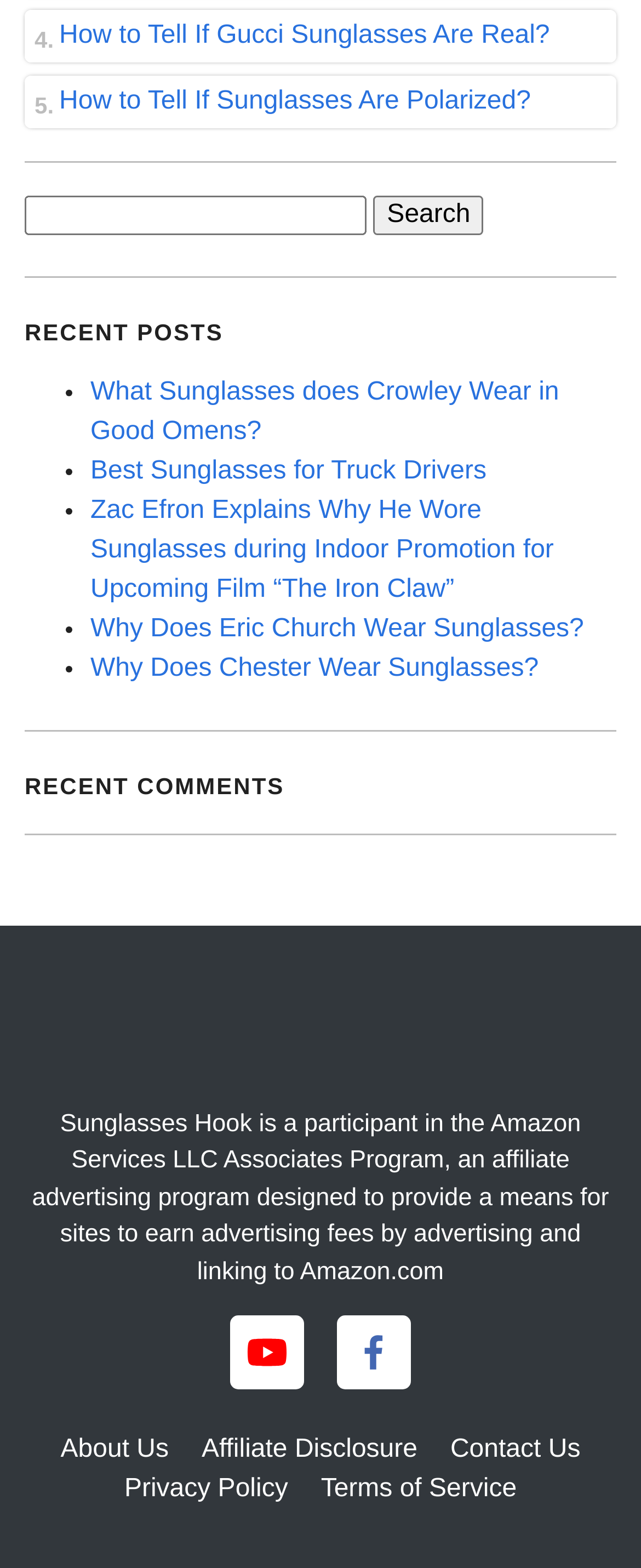Point out the bounding box coordinates of the section to click in order to follow this instruction: "Contact the website administrator".

[0.703, 0.916, 0.905, 0.934]